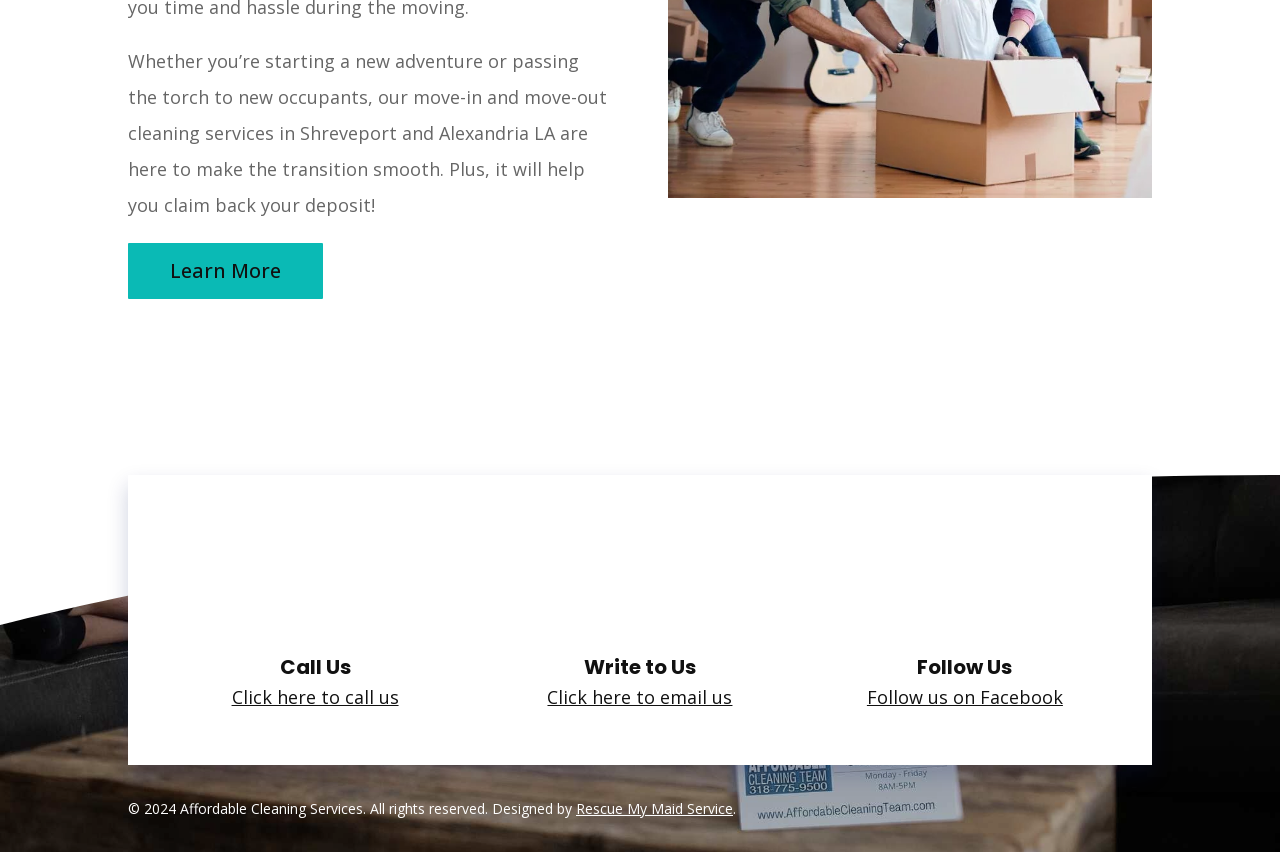Examine the image and give a thorough answer to the following question:
What is the benefit of using the cleaning services?

One of the benefits of using the cleaning services is that it will help to claim back the deposit, as stated in the StaticText element with ID 243, which highlights the importance of using their services during move-in and move-out transitions.